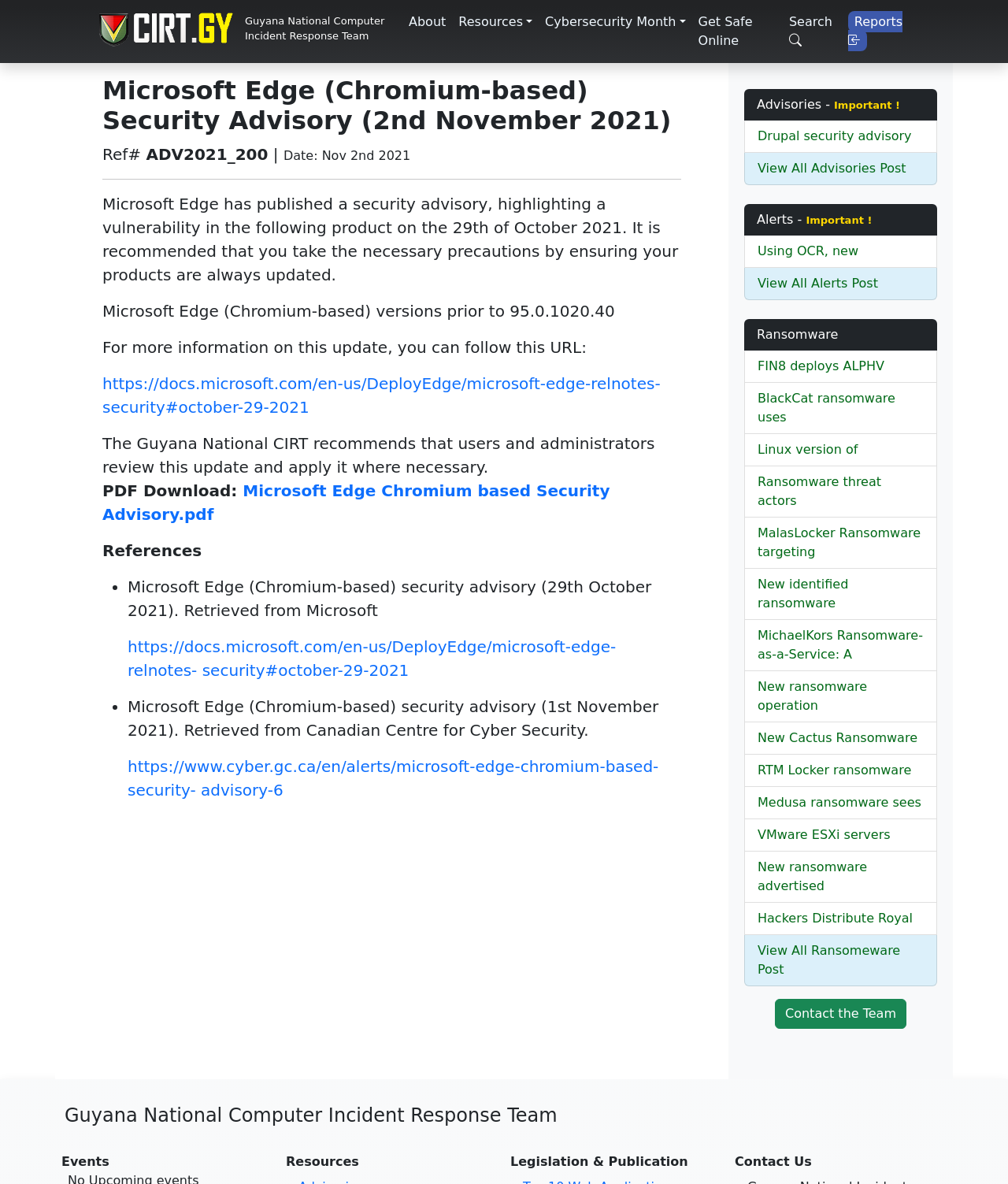What type of threats are listed at the bottom of the webpage?
Using the image as a reference, deliver a detailed and thorough answer to the question.

I found the answer by looking at the section at the bottom of the webpage, which lists various types of ransomware threats, such as FIN8, ALPHV, and BlackCat. This suggests that the type of threats listed are ransomware.